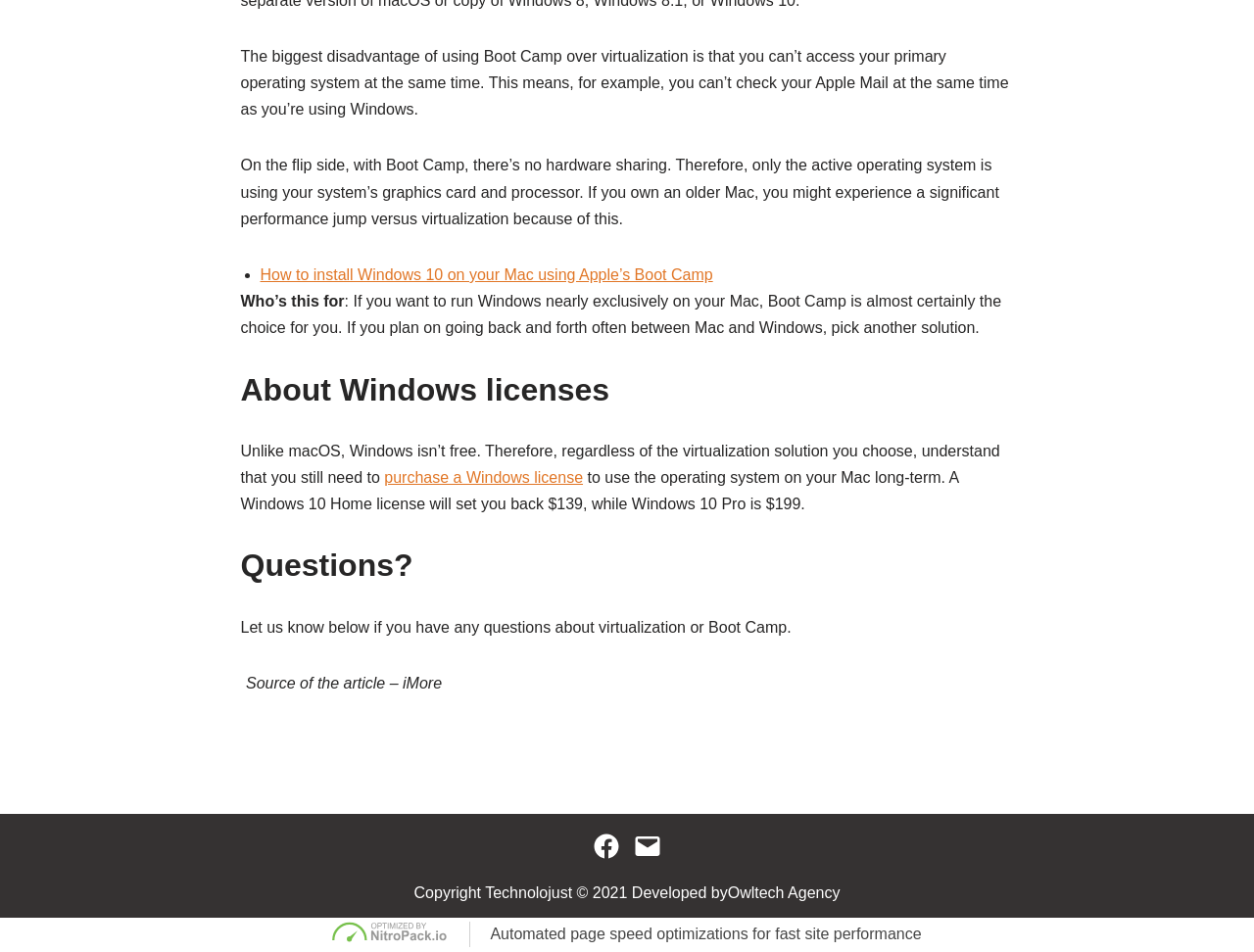What is the disadvantage of using Boot Camp?
Please respond to the question thoroughly and include all relevant details.

The webpage mentions that the biggest disadvantage of using Boot Camp over virtualization is that you can't access your primary operating system at the same time, which means you can't check your Apple Mail at the same time as you're using Windows.